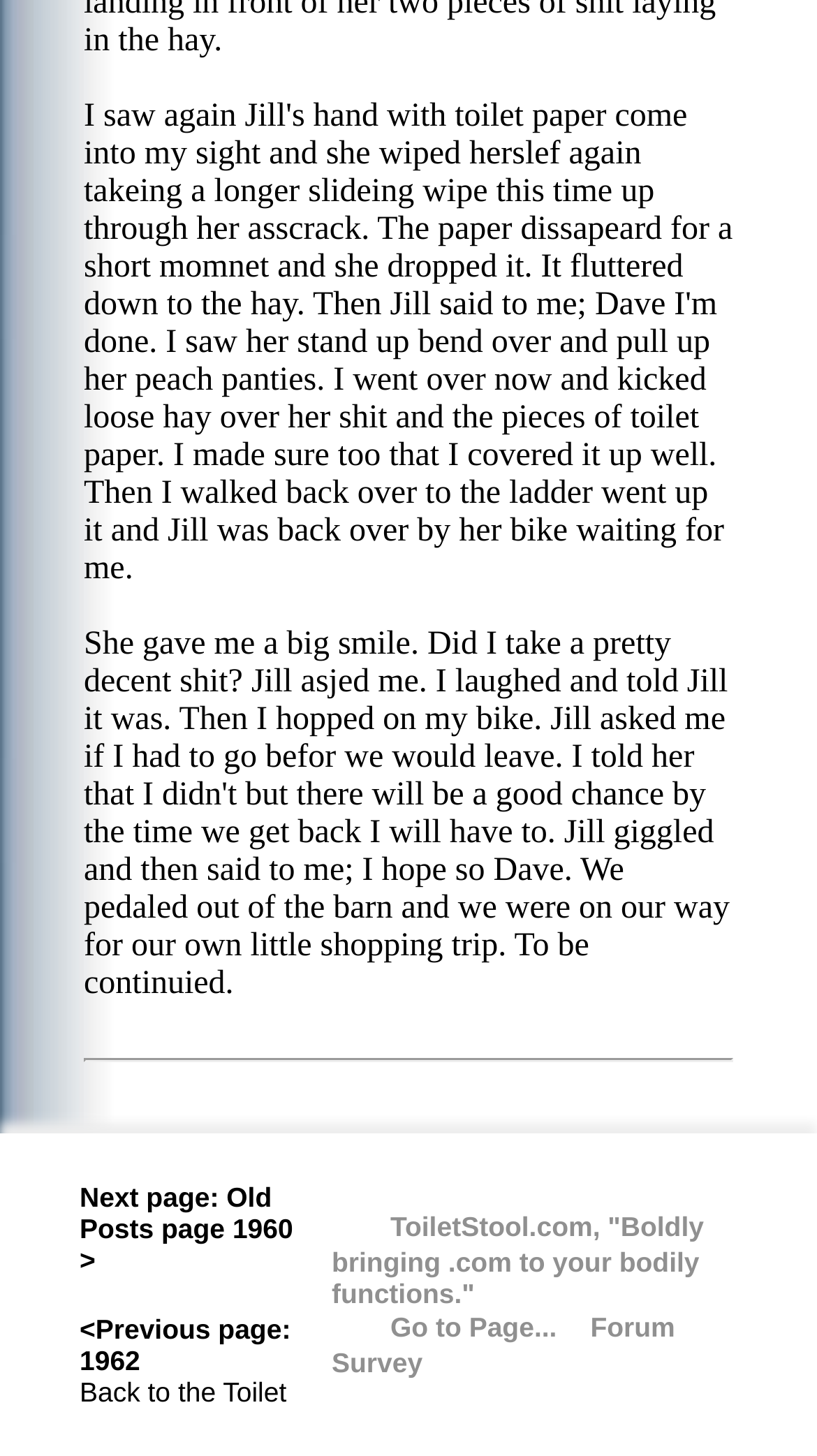Locate the bounding box of the UI element described in the following text: "Survey".

[0.406, 0.9, 0.888, 0.949]